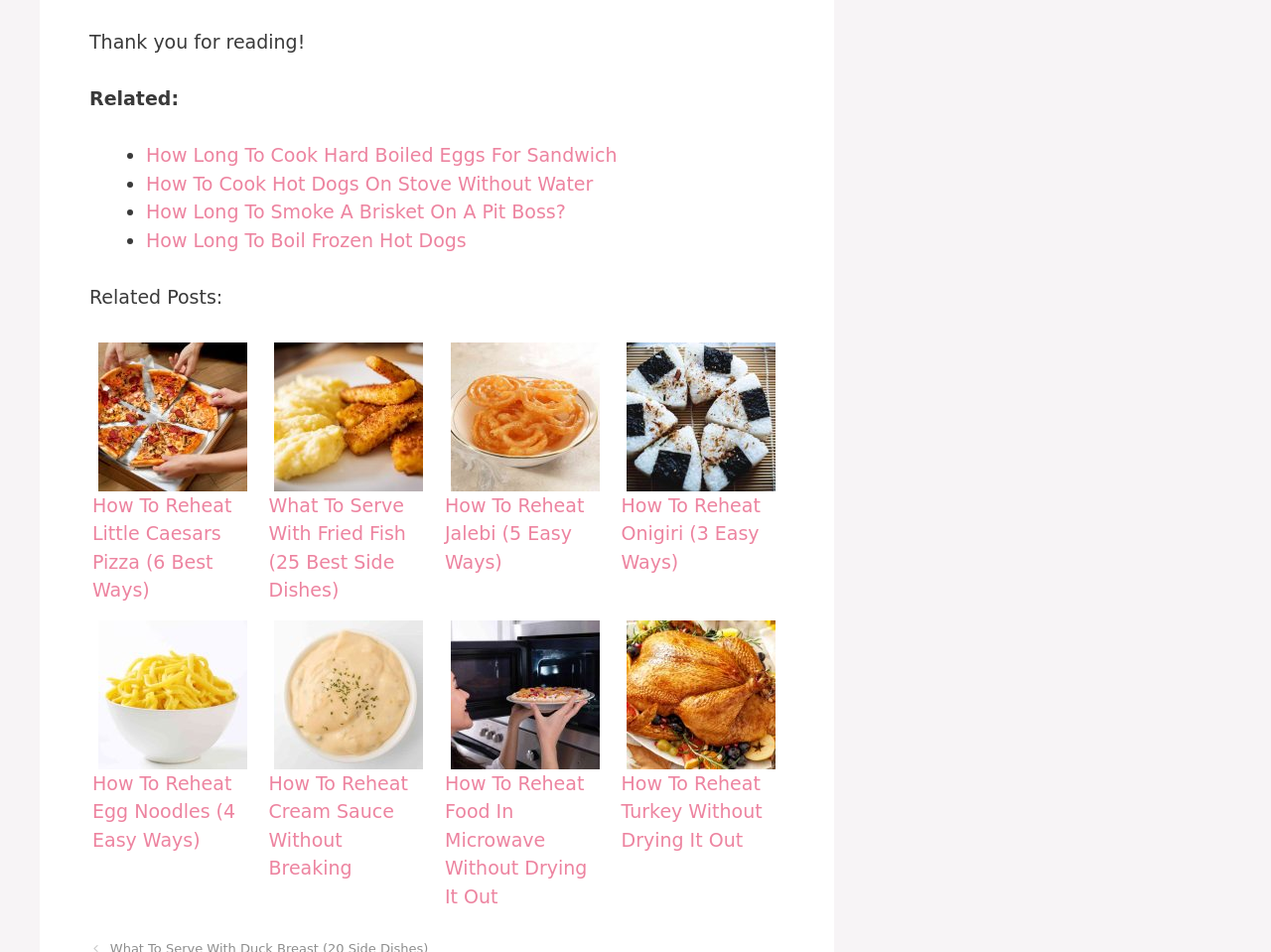What is the last link on the webpage?
Answer the question with a single word or phrase, referring to the image.

How To Reheat Turkey Without Drying It Out